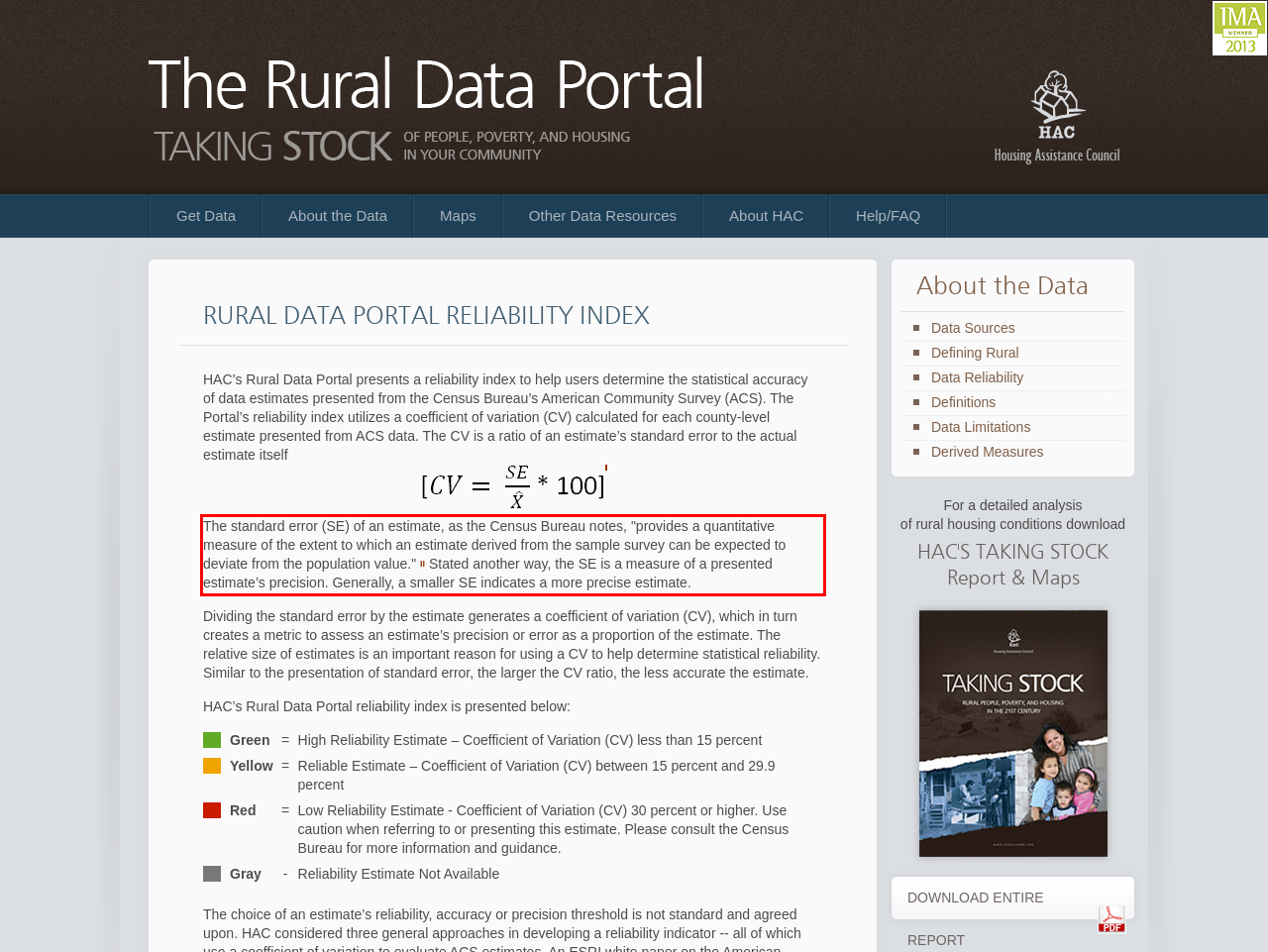You are given a screenshot with a red rectangle. Identify and extract the text within this red bounding box using OCR.

The standard error (SE) of an estimate, as the Census Bureau notes, "provides a quantitative measure of the extent to which an estimate derived from the sample survey can be expected to deviate from the population value." II Stated another way, the SE is a measure of a presented estimate’s precision. Generally, a smaller SE indicates a more precise estimate.